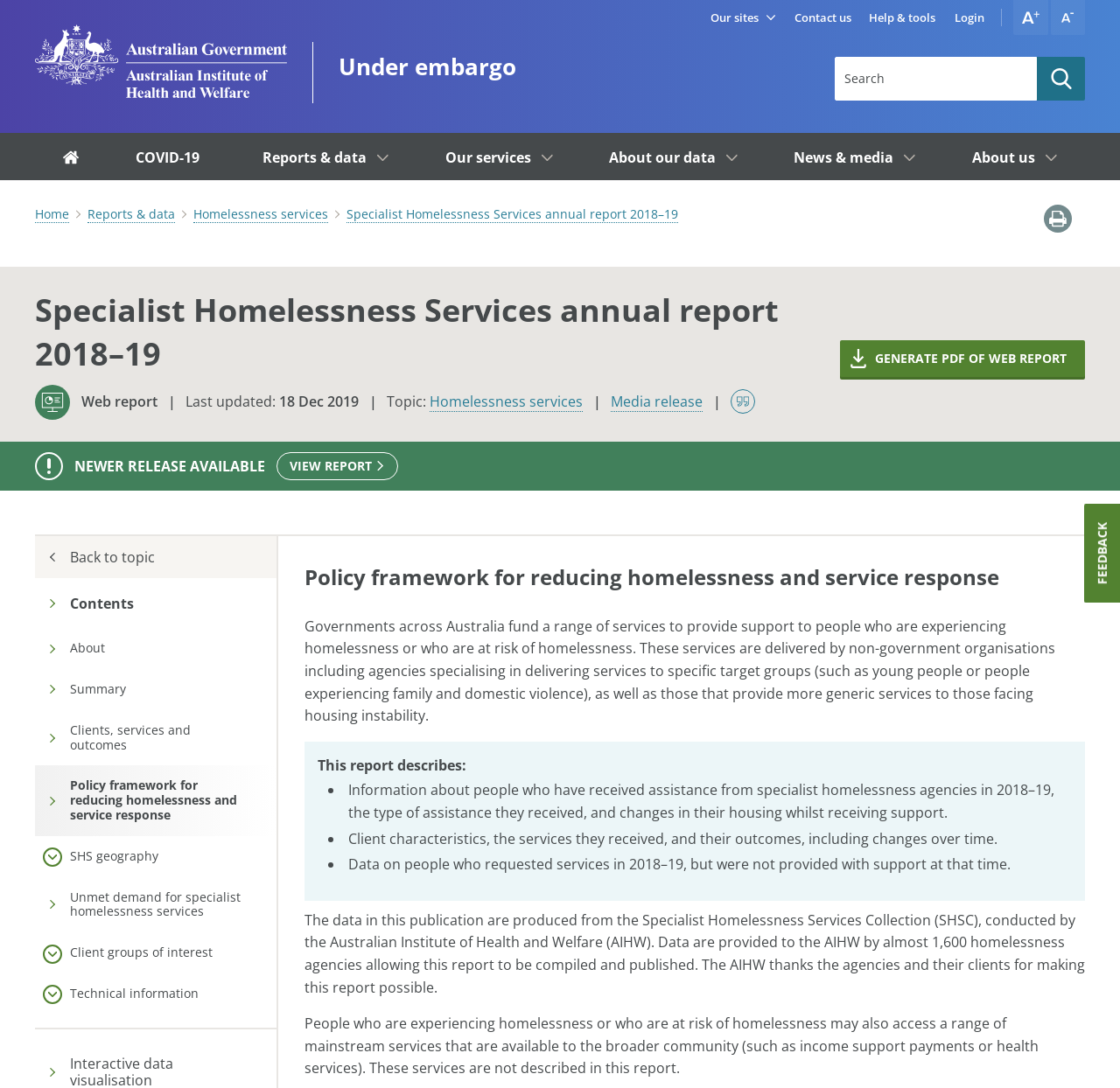Describe every aspect of the webpage comprehensively.

The webpage is a report from the Australian Institute of Health and Welfare, titled "Specialist Homelessness Services annual report 2018–19". At the top of the page, there is a navigation menu with links to various sections, including "Home", "COVID-19", "Reports & data", "Our services", "About our data", "News & media", and "About us". Below the navigation menu, there is a search bar and a button to increase or decrease the text size.

On the left side of the page, there is a sidebar with links to different sections of the report, including "Contents", "About", "Summary", "Clients, services and outcomes", "Policy framework for reducing homelessness and service response", "SHS geography", "Unmet demand for specialist homelessness services", "Client groups of interest", and "Technical information". Some of these links have expandable submenus.

The main content of the page is divided into several sections. The first section describes the report, stating that it is the eighth annual report from the Specialist Homelessness Services Collection (SHSC) and that it describes the characteristics of clients of specialist homelessness agencies in 2018–19. Below this section, there is a paragraph explaining that governments across Australia fund a range of services to provide support to people who are experiencing homelessness or who are at risk of homelessness.

The next section describes the content of the report, including information about people who have received assistance from specialist homelessness agencies, client characteristics, services received, and outcomes. There are also several bullet points summarizing the key findings of the report.

Further down the page, there is a section thanking the agencies and their clients for providing data for the report. Finally, there is a note stating that people who are experiencing homelessness or who are at risk of homelessness may also access mainstream services that are not described in this report.

At the bottom of the page, there is a "FEEDBACK" button and a link to view a newer release of the report. There are also several buttons to print the page, view the report in PDF format, and generate a citation for the report.